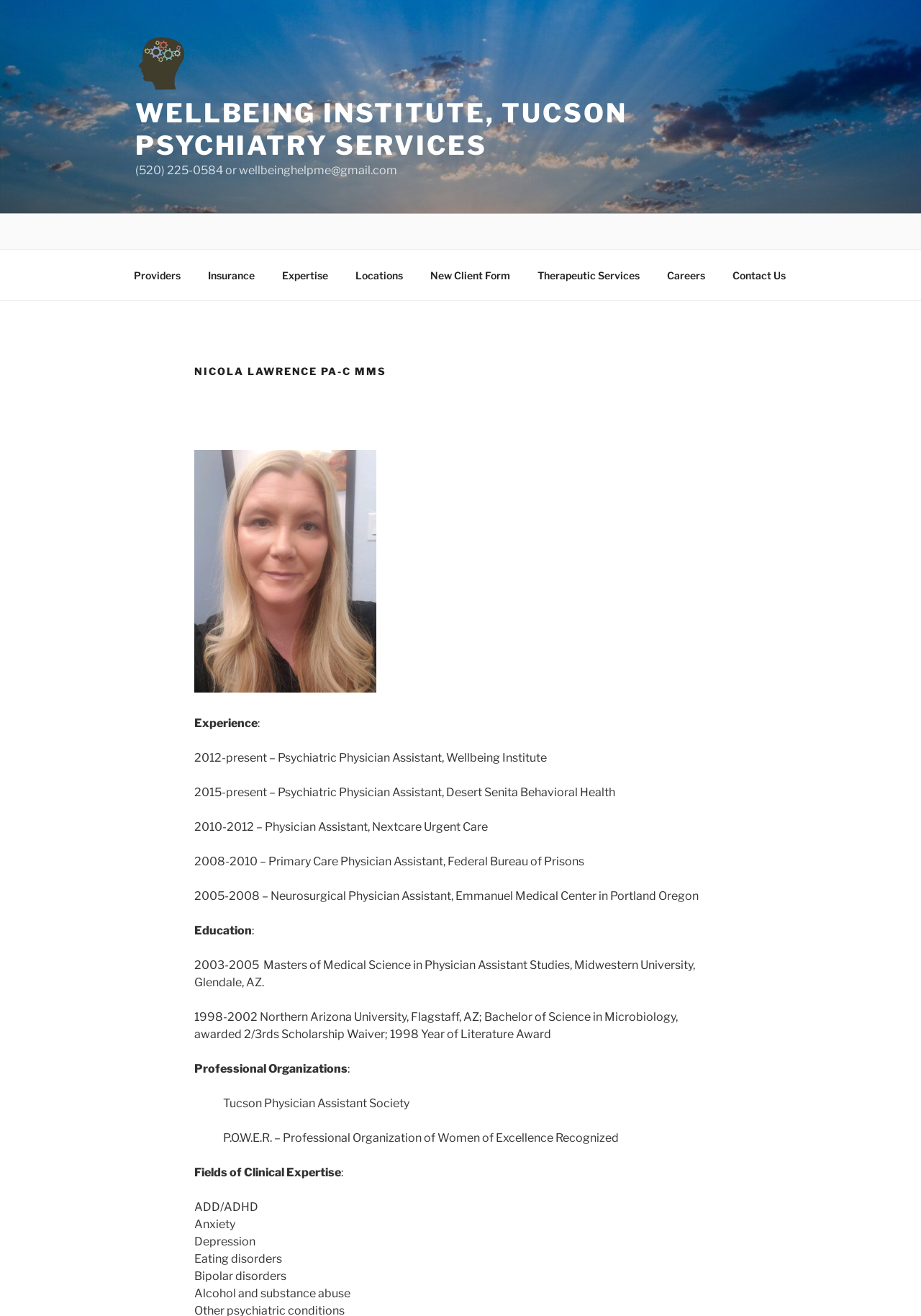Identify the bounding box coordinates of the region that should be clicked to execute the following instruction: "Click on the 'New Client Form' link".

[0.453, 0.169, 0.567, 0.196]